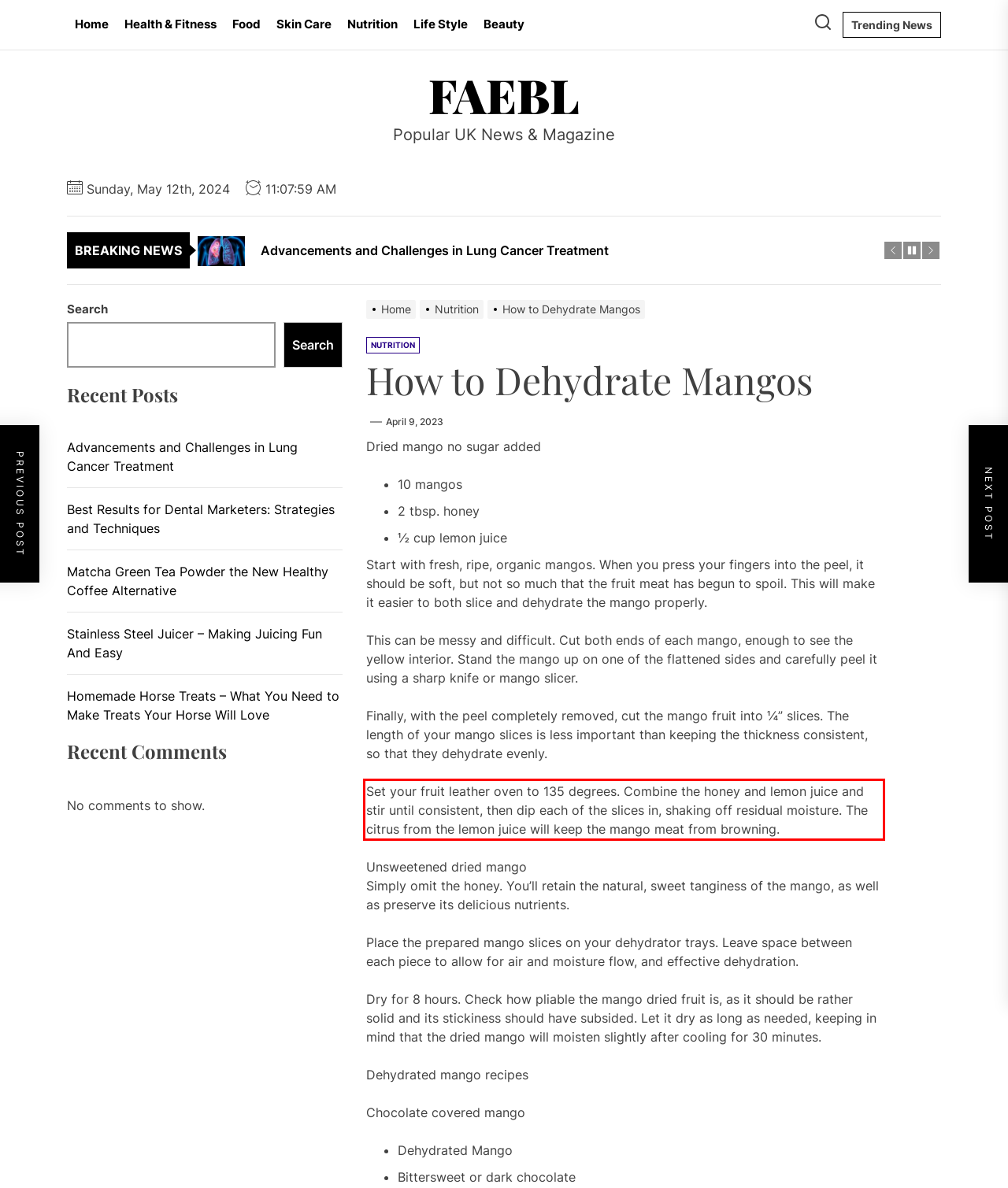You are given a screenshot of a webpage with a UI element highlighted by a red bounding box. Please perform OCR on the text content within this red bounding box.

Set your fruit leather oven to 135 degrees. Combine the honey and lemon juice and stir until consistent, then dip each of the slices in, shaking off residual moisture. The citrus from the lemon juice will keep the mango meat from browning.